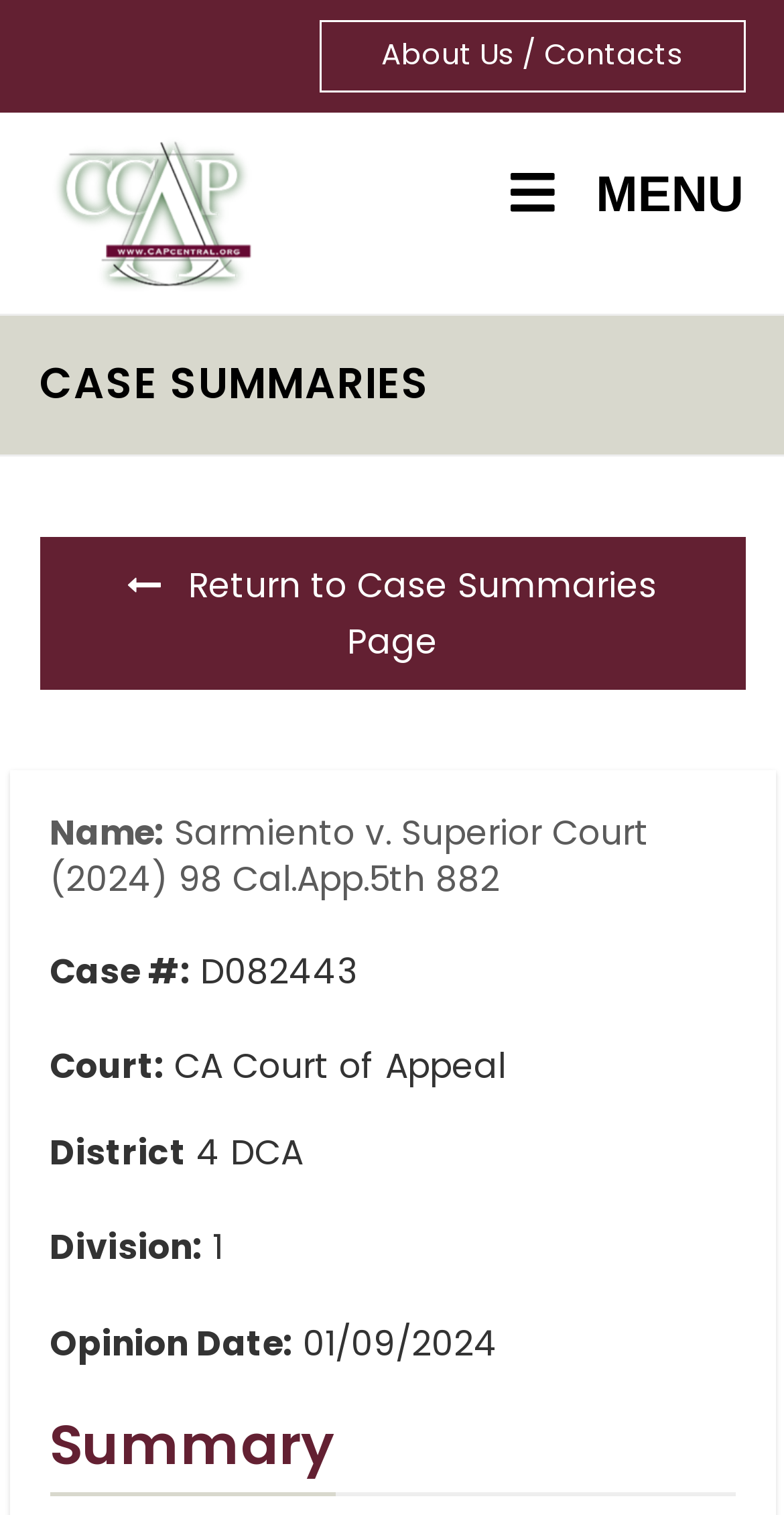Reply to the question with a single word or phrase:
What is the case number?

D082443